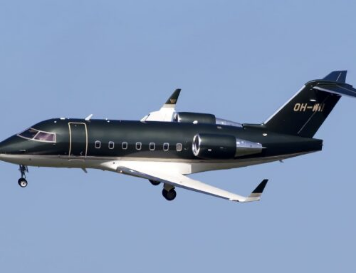Answer the following inquiry with a single word or phrase:
What is the registration code of the aircraft?

OH-MI